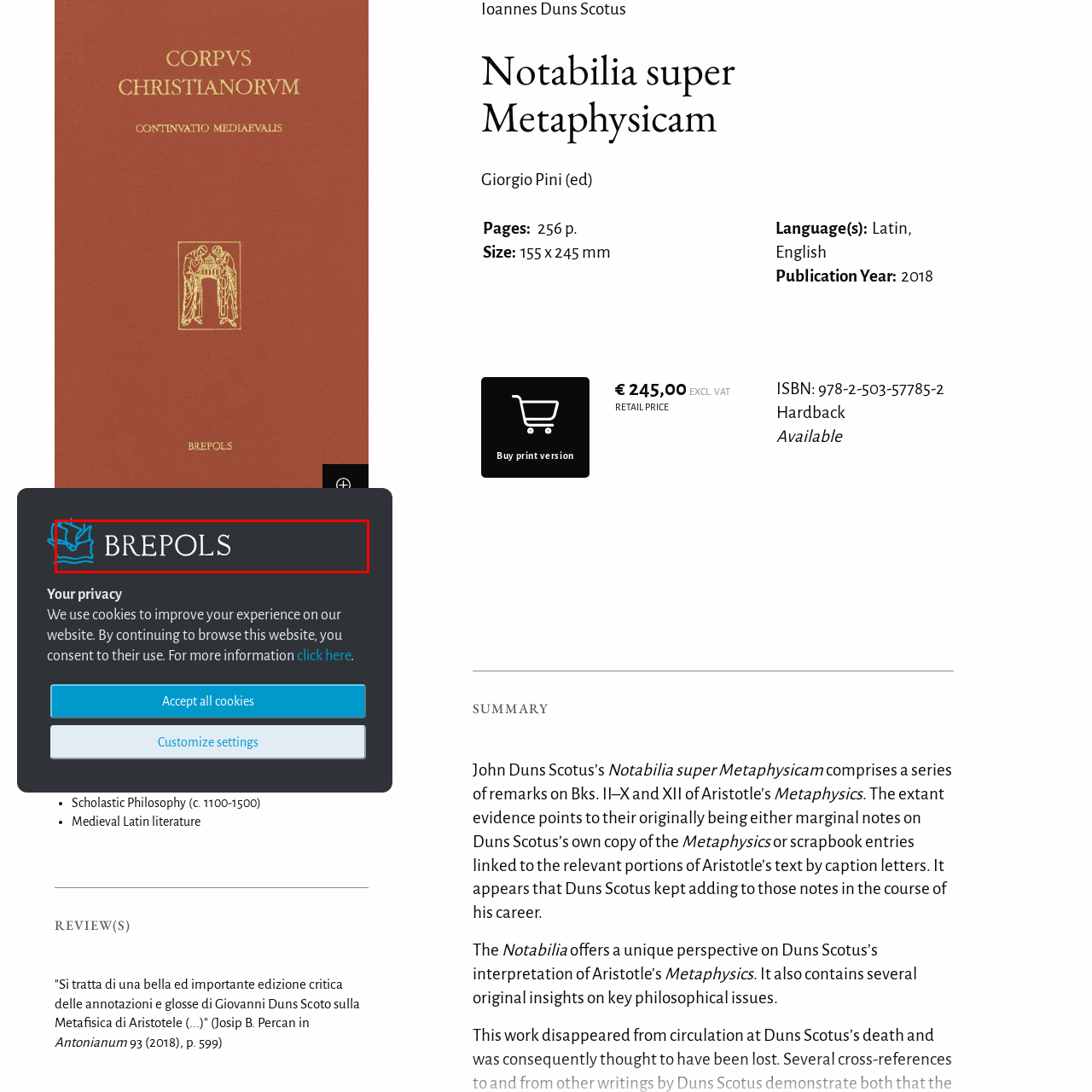Detail the features and components of the image inside the red outline.

The image features the logo of "Brepols," a publisher known for its academic and scholarly publications, particularly in the fields of humanities and social sciences. The logo is minimalist, showcasing a stylized bird in flight alongside the company name, rendered in an elegant font. The color scheme combines a deep, sophisticated gray background with light blue accents, reflecting a modern aesthetic suitable for a professional publishing house. This visual identity emphasizes Brepols' commitment to quality and intellectual rigor in its published works.